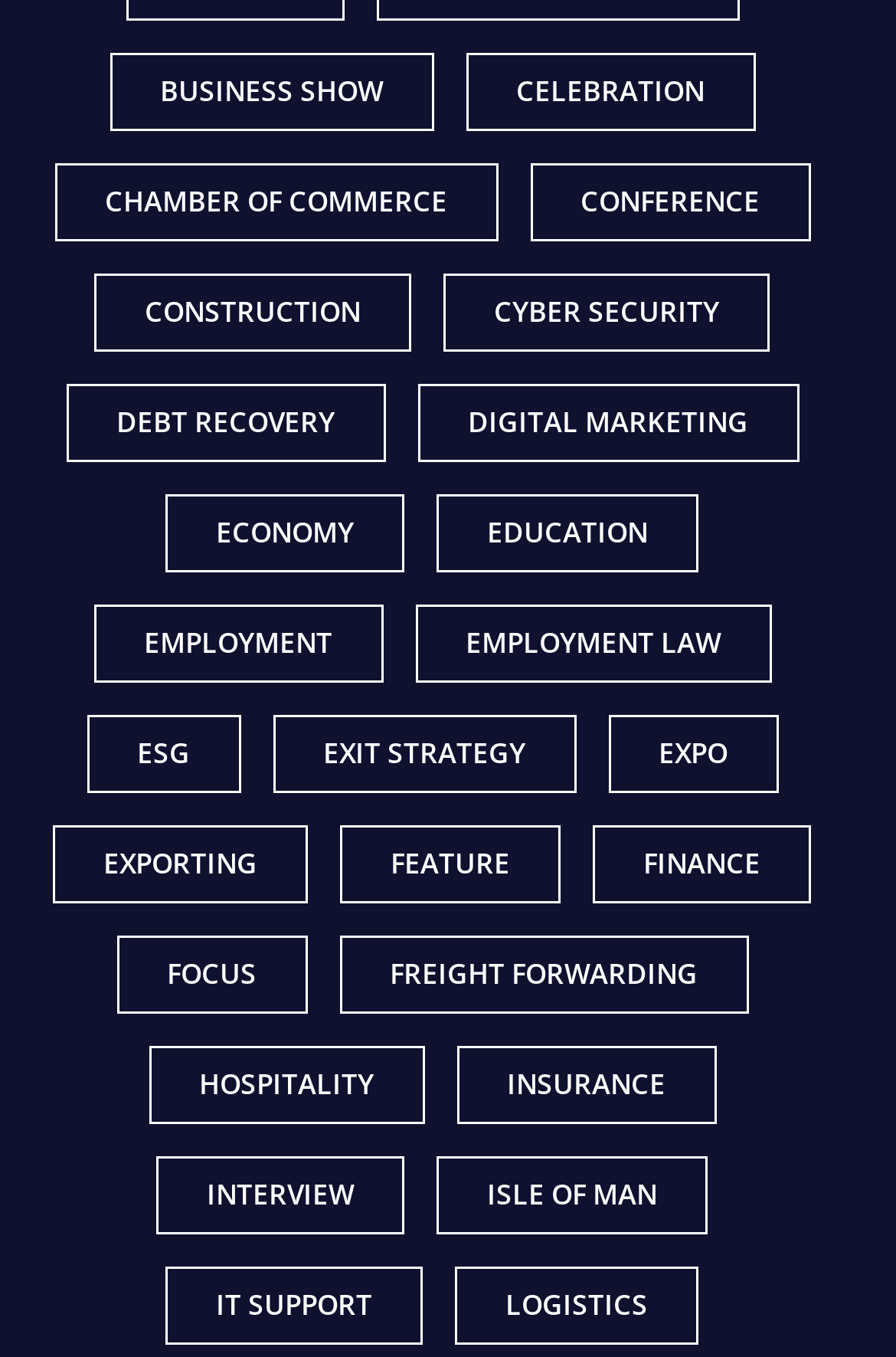Please find the bounding box coordinates of the clickable region needed to complete the following instruction: "Read about Economy". The bounding box coordinates must consist of four float numbers between 0 and 1, i.e., [left, top, right, bottom].

[0.185, 0.365, 0.451, 0.423]